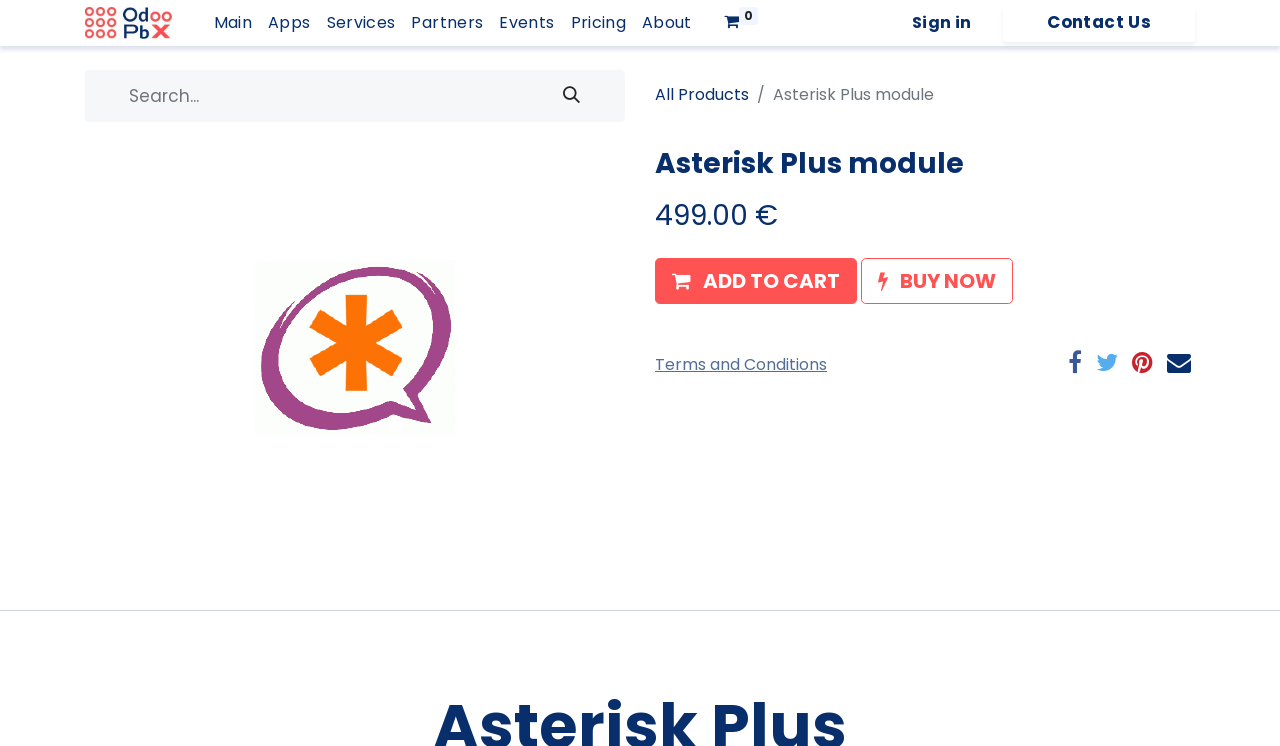Find the bounding box coordinates of the element I should click to carry out the following instruction: "View all products".

[0.512, 0.112, 0.585, 0.142]